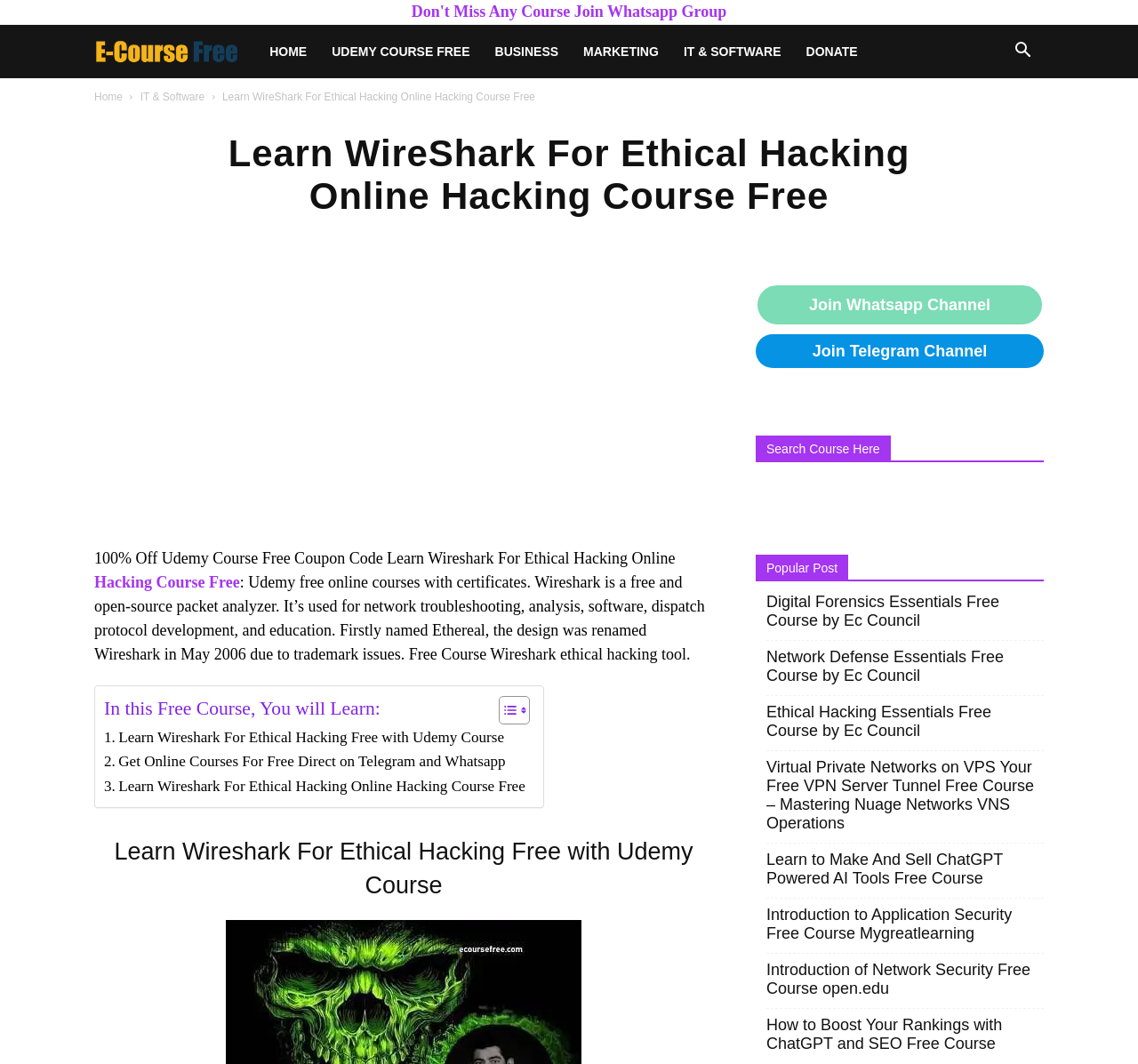Extract the main headline from the webpage and generate its text.

Learn WireShark For Ethical Hacking Online Hacking Course Free